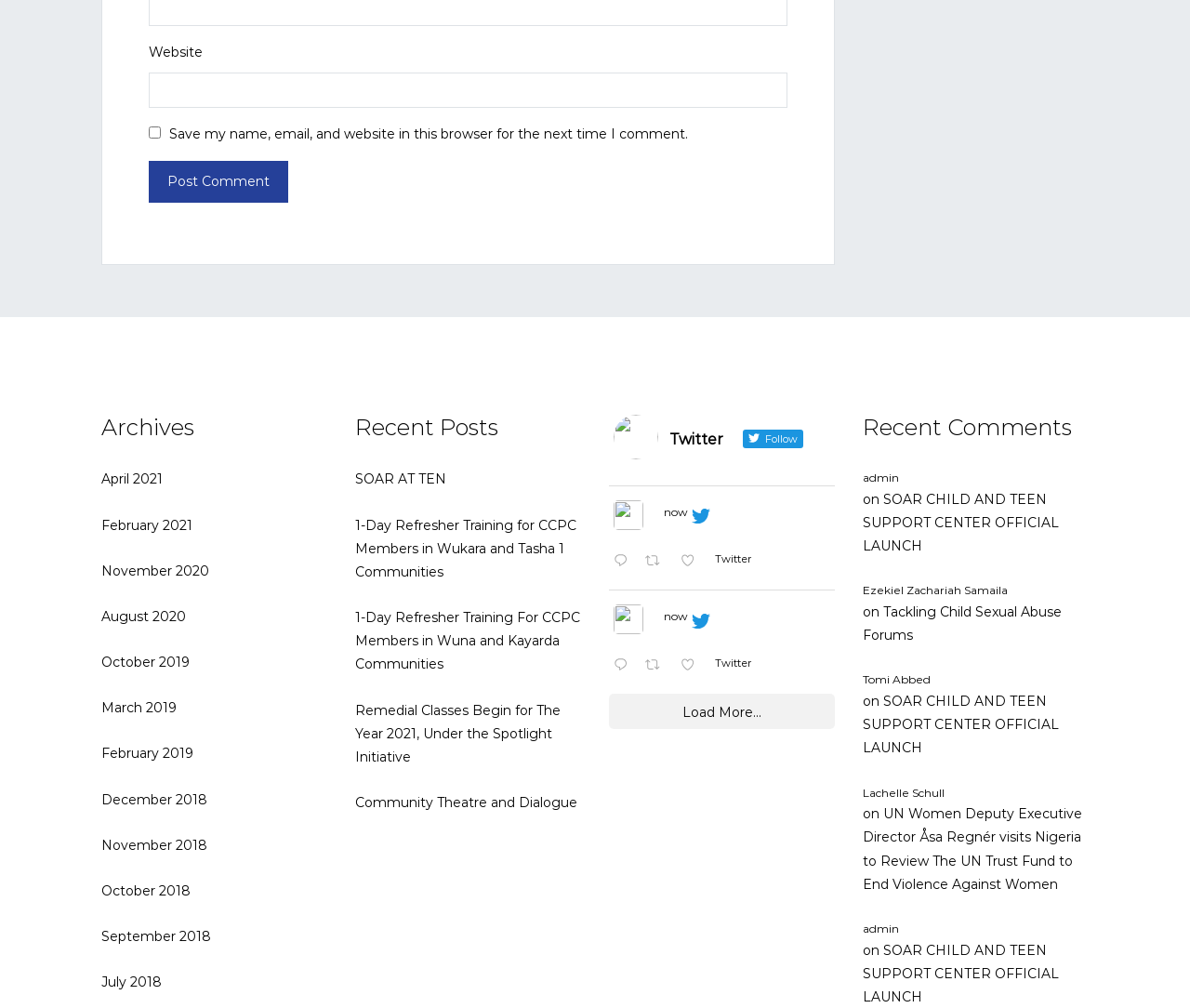Given the webpage screenshot, identify the bounding box of the UI element that matches this description: "Community Theatre and Dialogue".

[0.298, 0.788, 0.485, 0.805]